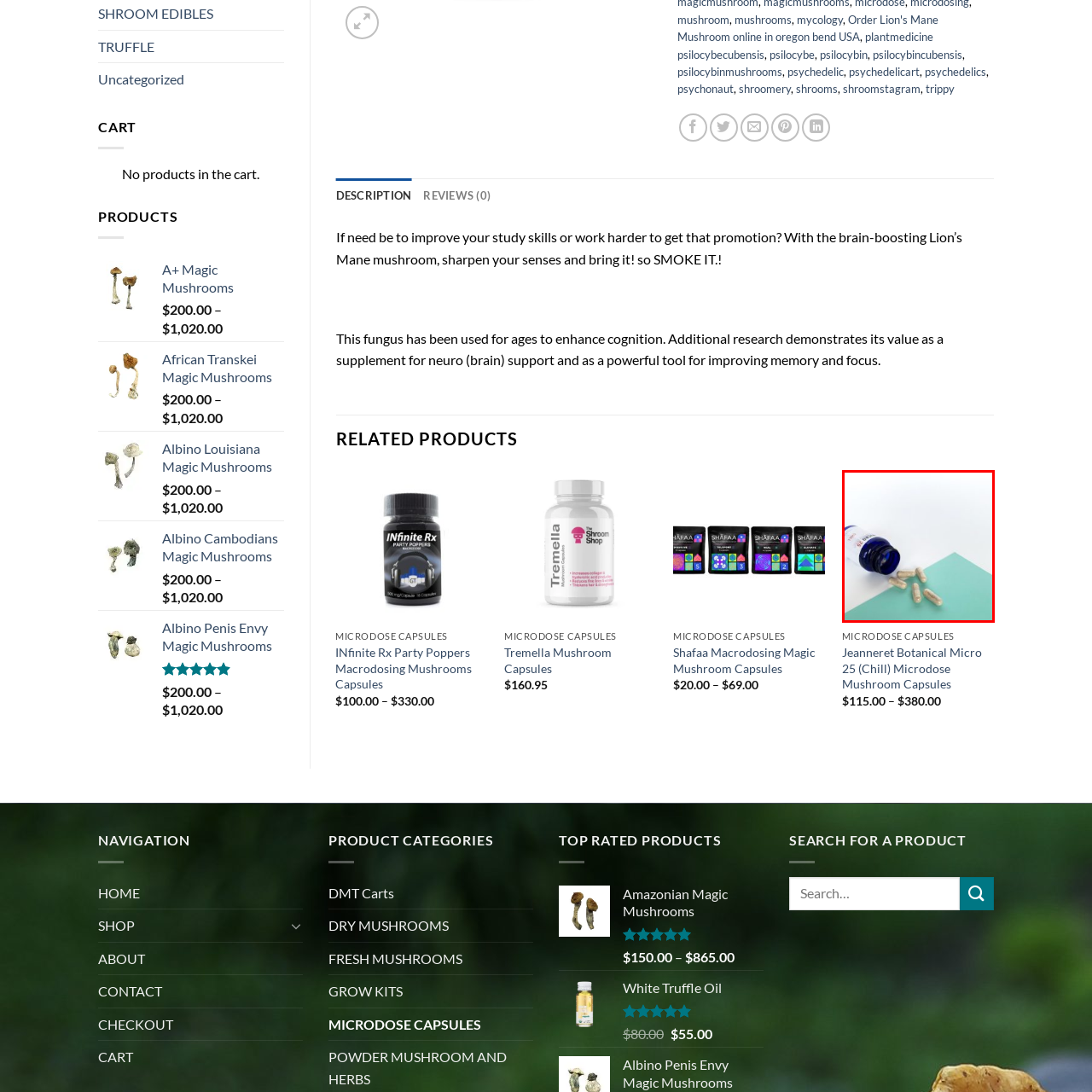Offer an in-depth description of the image encased within the red bounding lines.

The image features a bottle of capsules, likely containing a dietary supplement, partially tilted on its side with several beige-colored capsules spilled onto a light blue surface. The bottle's label is partially visible, suggesting that it might be a well-known health product. The capsules appear to be in a clear casing, hinting at their potential natural ingredients. The backdrop is minimalistic with a clean, white background, enhancing the focus on the bottle and capsules. This presentation evokes a sense of wellness, emphasizing the product's potential health benefits, which align well with contemporary interests in natural supplements and cognitive enhancement.